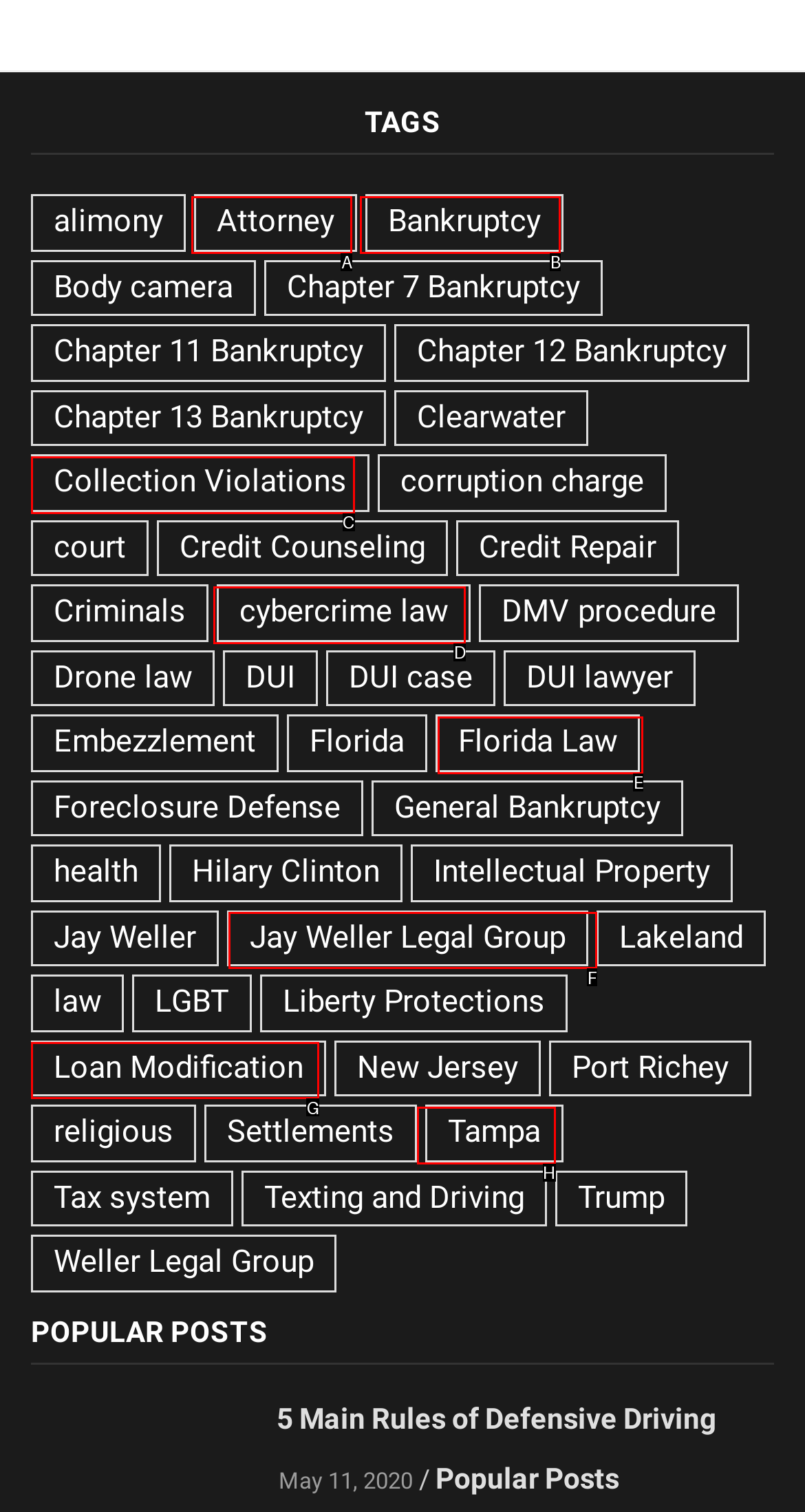Select the HTML element that best fits the description: Jay Weller Legal Group
Respond with the letter of the correct option from the choices given.

F